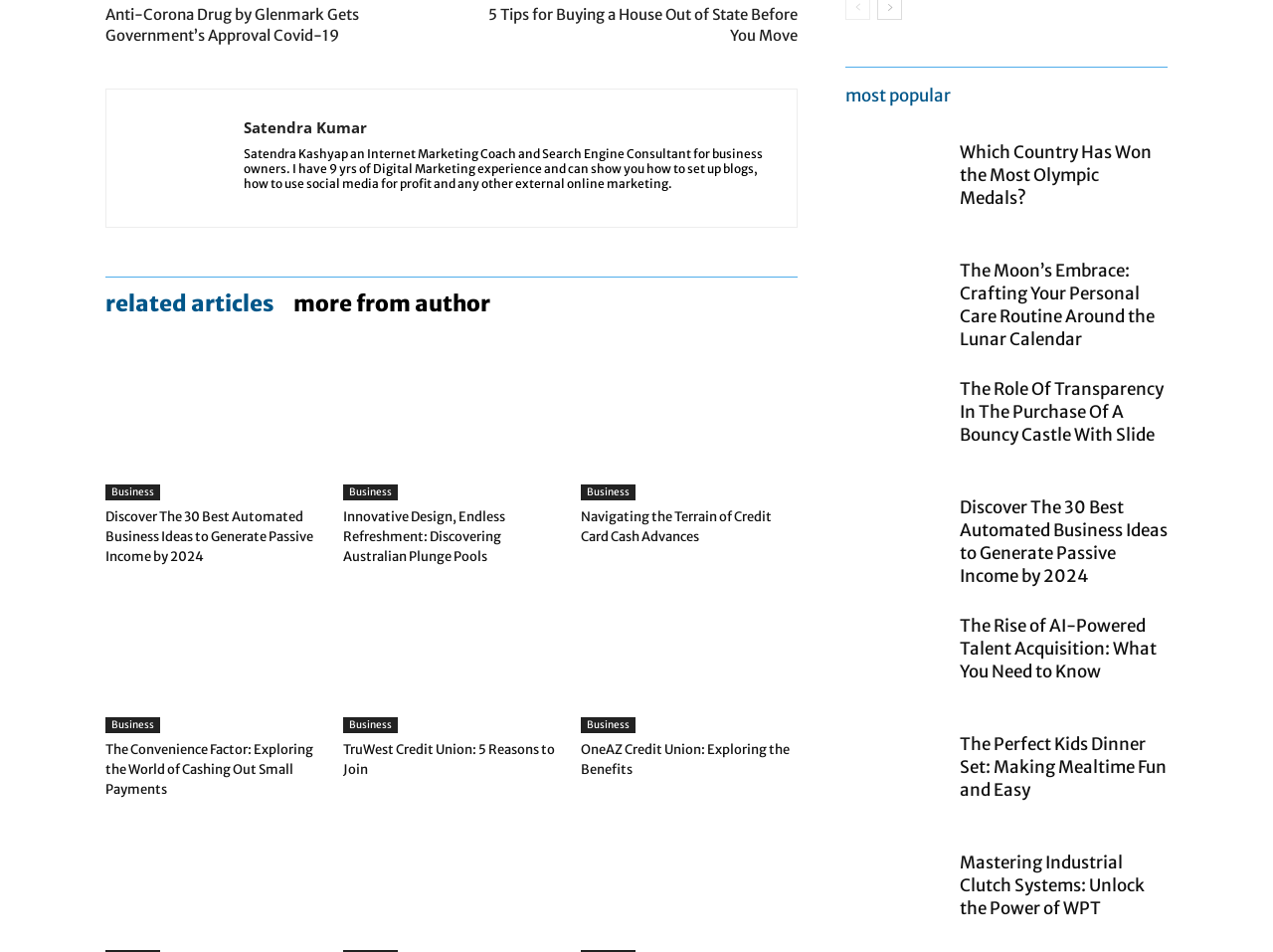What is the author's name?
Observe the image and answer the question with a one-word or short phrase response.

Satendra Kumar